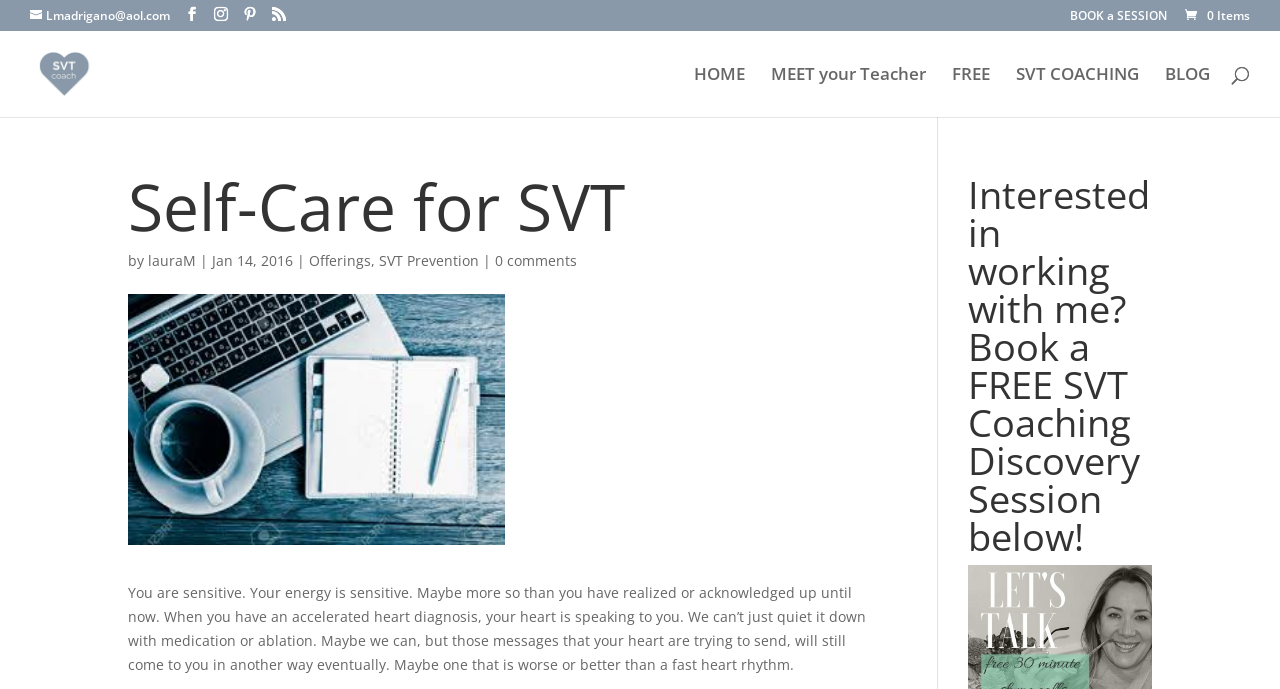Please identify the bounding box coordinates of the clickable element to fulfill the following instruction: "Visit the 'HOME' page". The coordinates should be four float numbers between 0 and 1, i.e., [left, top, right, bottom].

[0.542, 0.097, 0.582, 0.17]